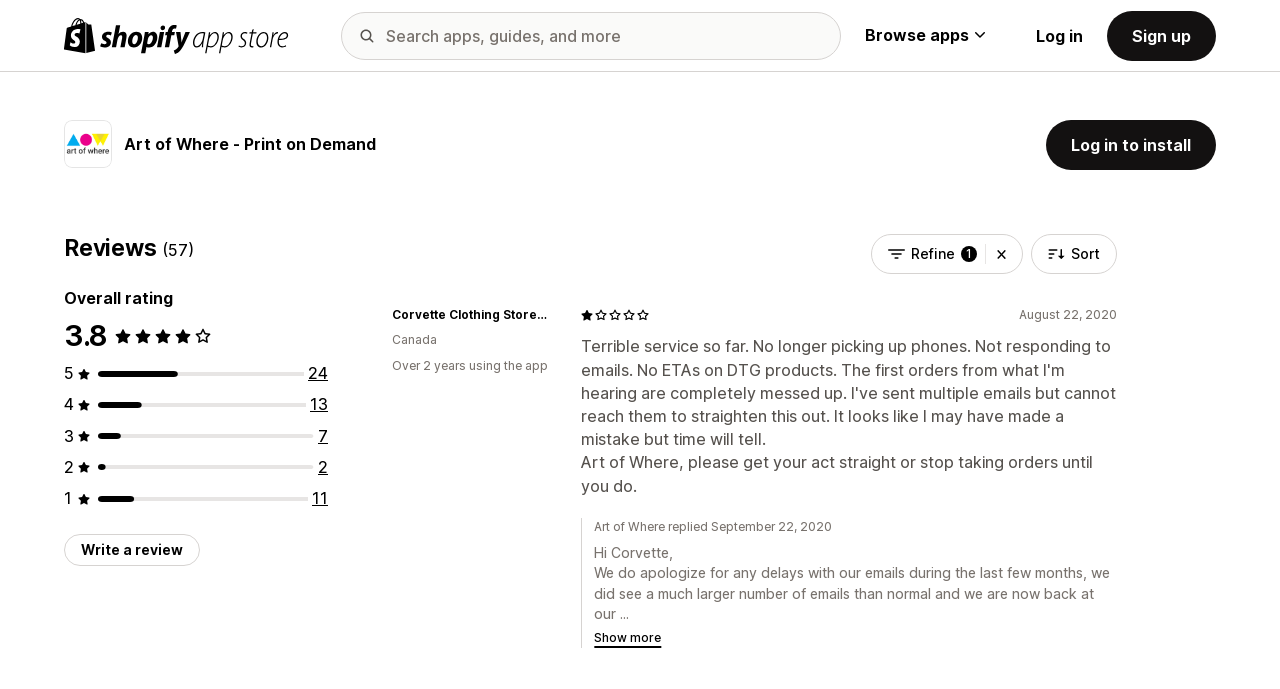Detail the webpage's structure and highlights in your description.

The webpage appears to be a product page for "Art of Where - Print on Demand" on the Shopify App Store. At the top left, there is a Shopify App Store logo, and next to it, a search box with a placeholder text "Search apps, guides, and more". On the top right, there are buttons for "Log in" and "Sign up".

Below the top section, there is a prominent display of the product "Art of Where - Print on Demand", with an image and a heading. To the right of the product display, there is a button to "Log in to install" the app.

The main content of the page is dedicated to reviews of the product. There is a heading "Reviews (57)" and an overall rating of 3.8 out of 5 stars. Below the rating, there are links to view different numbers of total reviews. There is also a button to "Write a review".

The reviews themselves are listed below, with each review consisting of a rating, a title, and a text description. The reviews are sorted by date, with the most recent review at the top. There is also a button to "Refine" the reviews and a combobox to sort the reviews.

Each review includes the reviewer's name, location, and a description of their experience with the product. Some reviews also include a response from the product's developer, "Art of Where". The reviews are quite detailed, with some reviewers sharing their positive or negative experiences with the product.